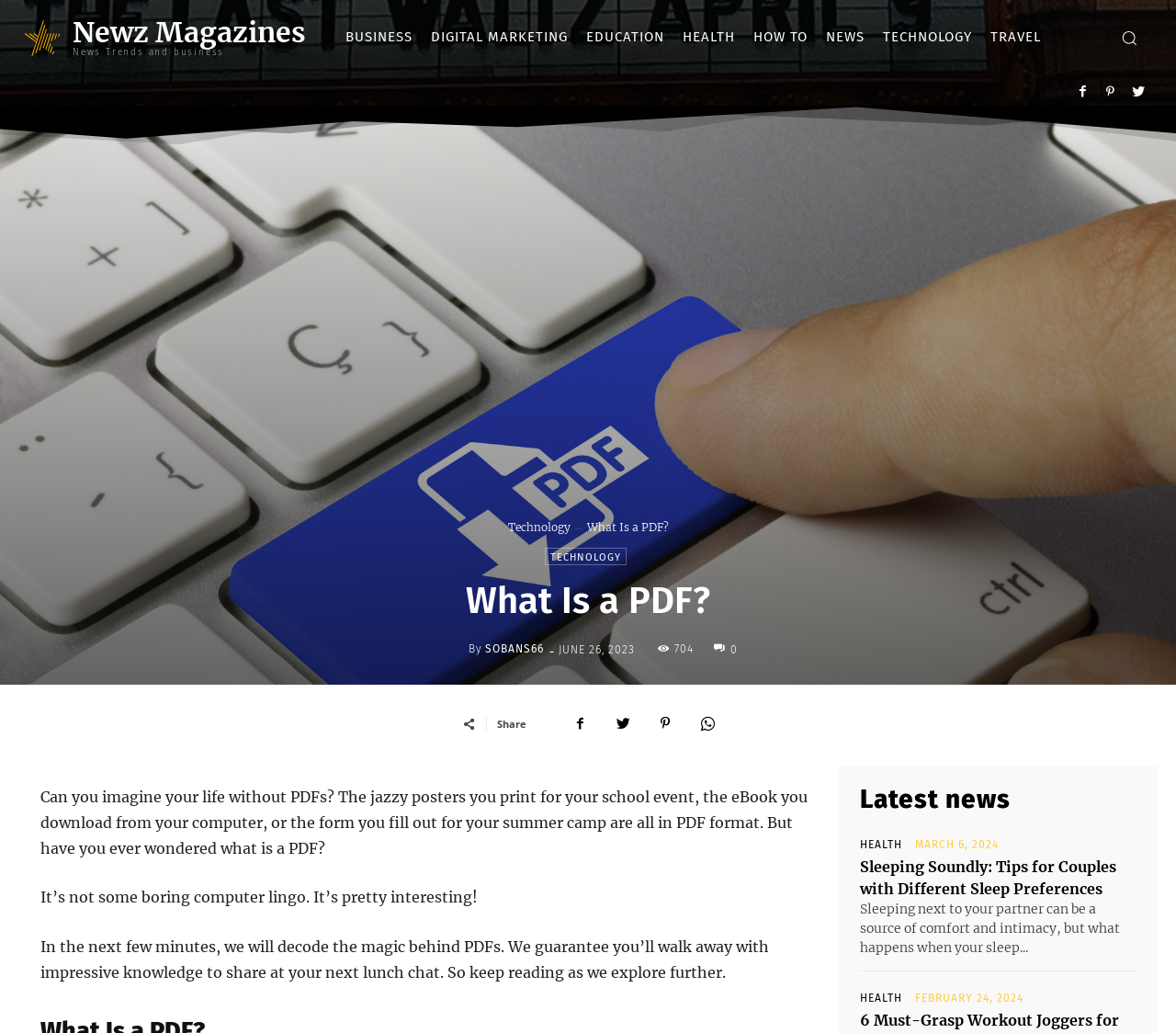Kindly determine the bounding box coordinates of the area that needs to be clicked to fulfill this instruction: "Share the article".

[0.422, 0.694, 0.447, 0.707]